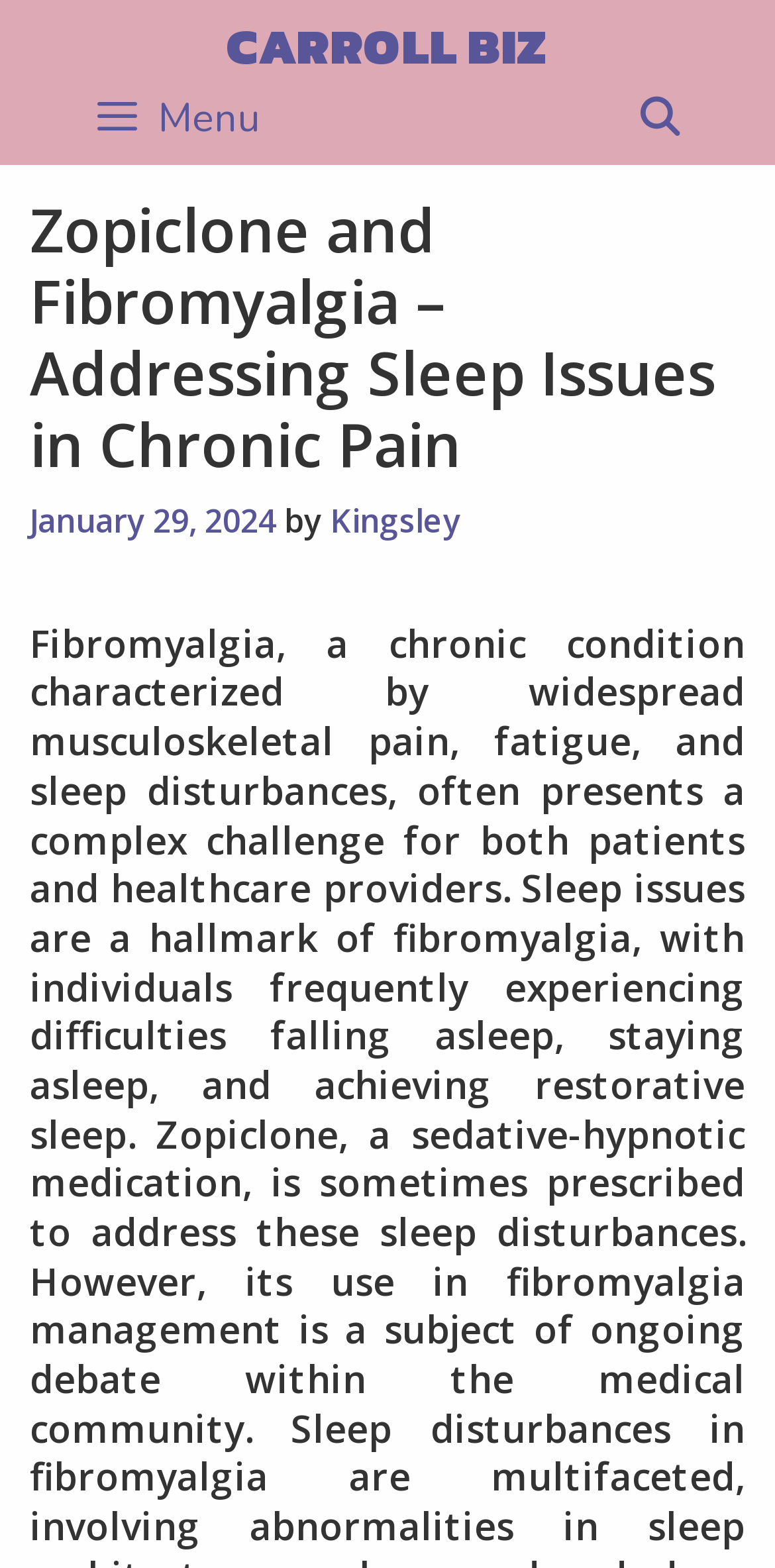Your task is to extract the text of the main heading from the webpage.

Zopiclone and Fibromyalgia – Addressing Sleep Issues in Chronic Pain